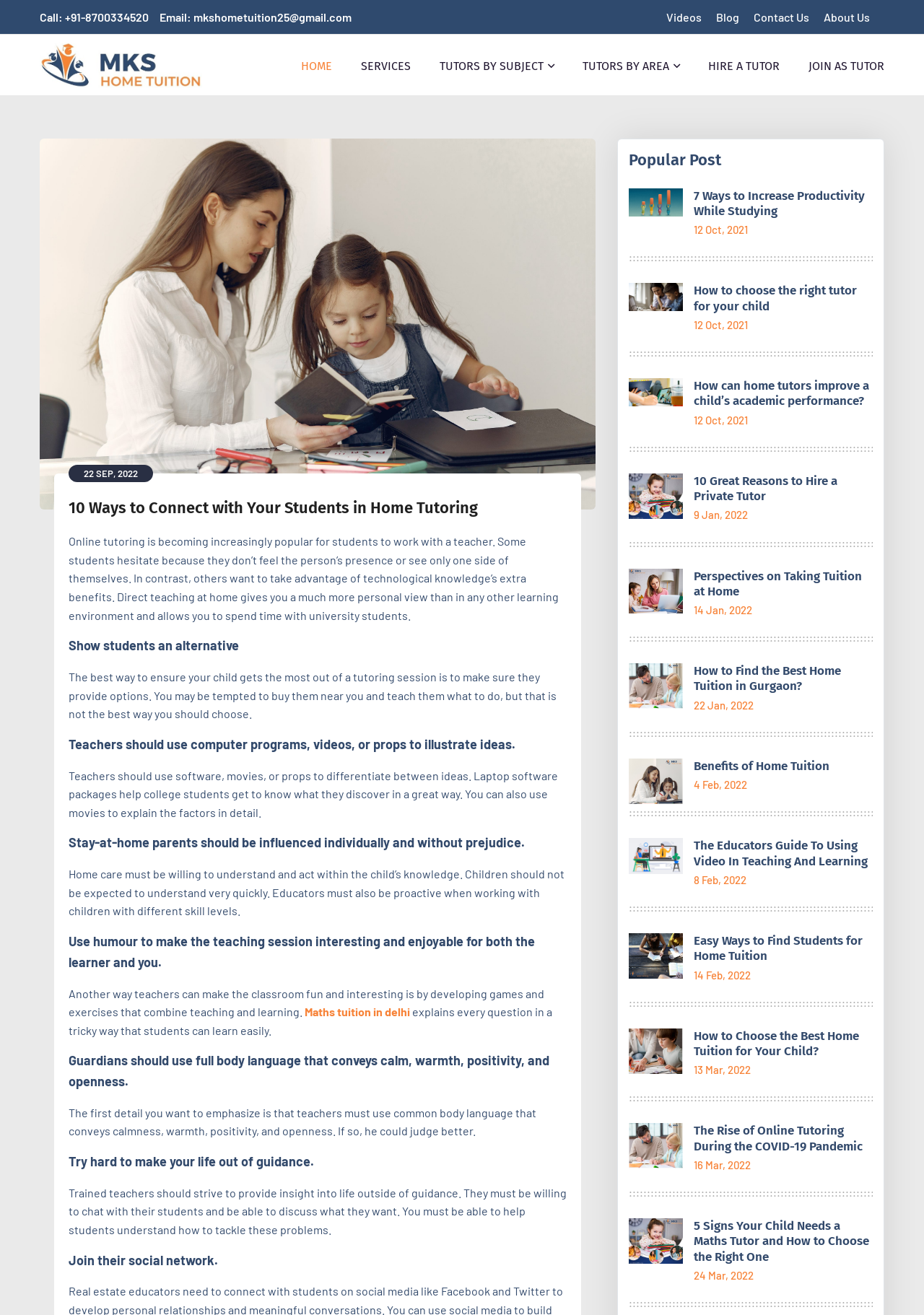Identify the bounding box coordinates of the region I need to click to complete this instruction: "Read the blog".

[0.775, 0.008, 0.8, 0.018]